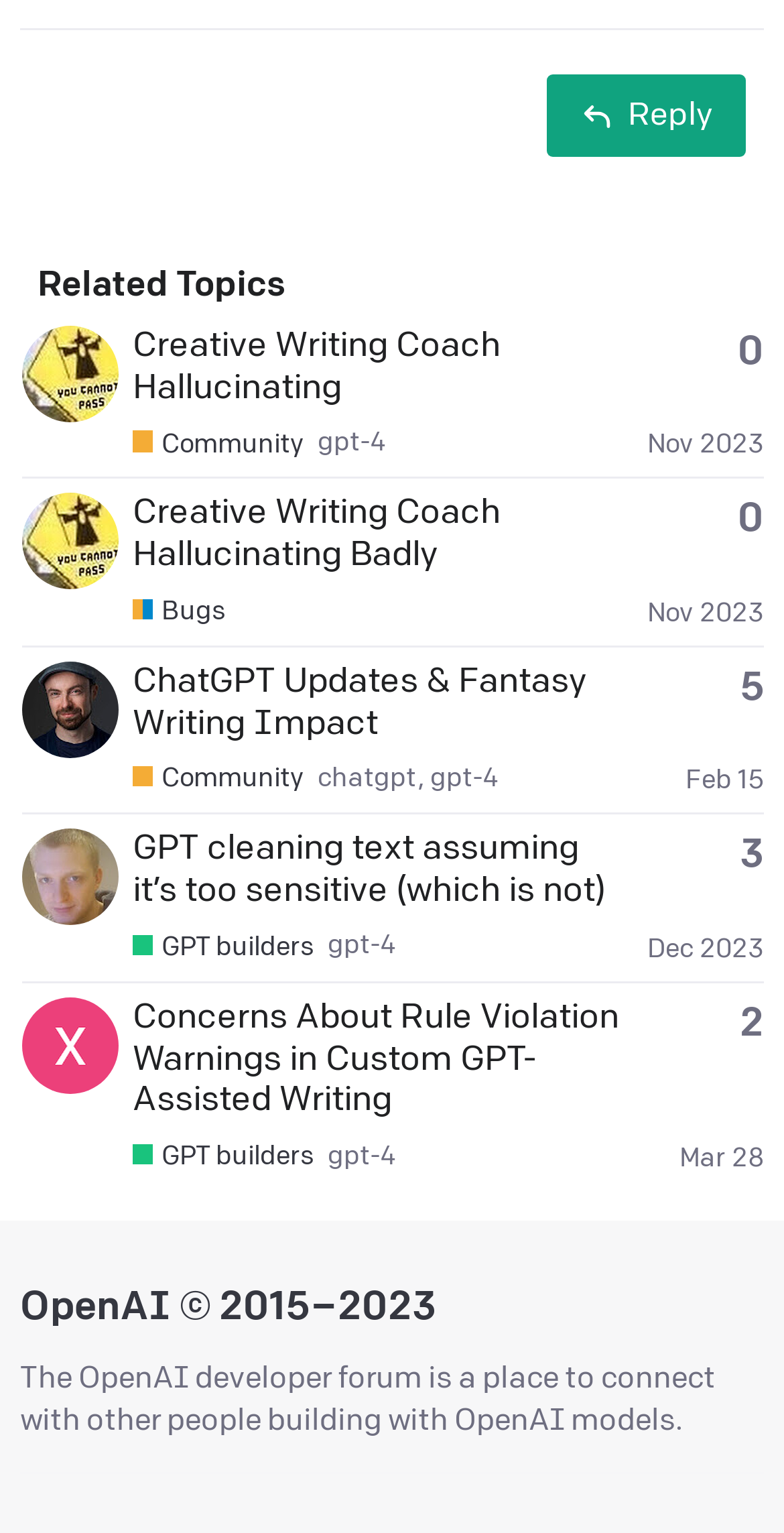Can you show the bounding box coordinates of the region to click on to complete the task described in the instruction: "Go to The Michigan Daily Digital Archives"?

None